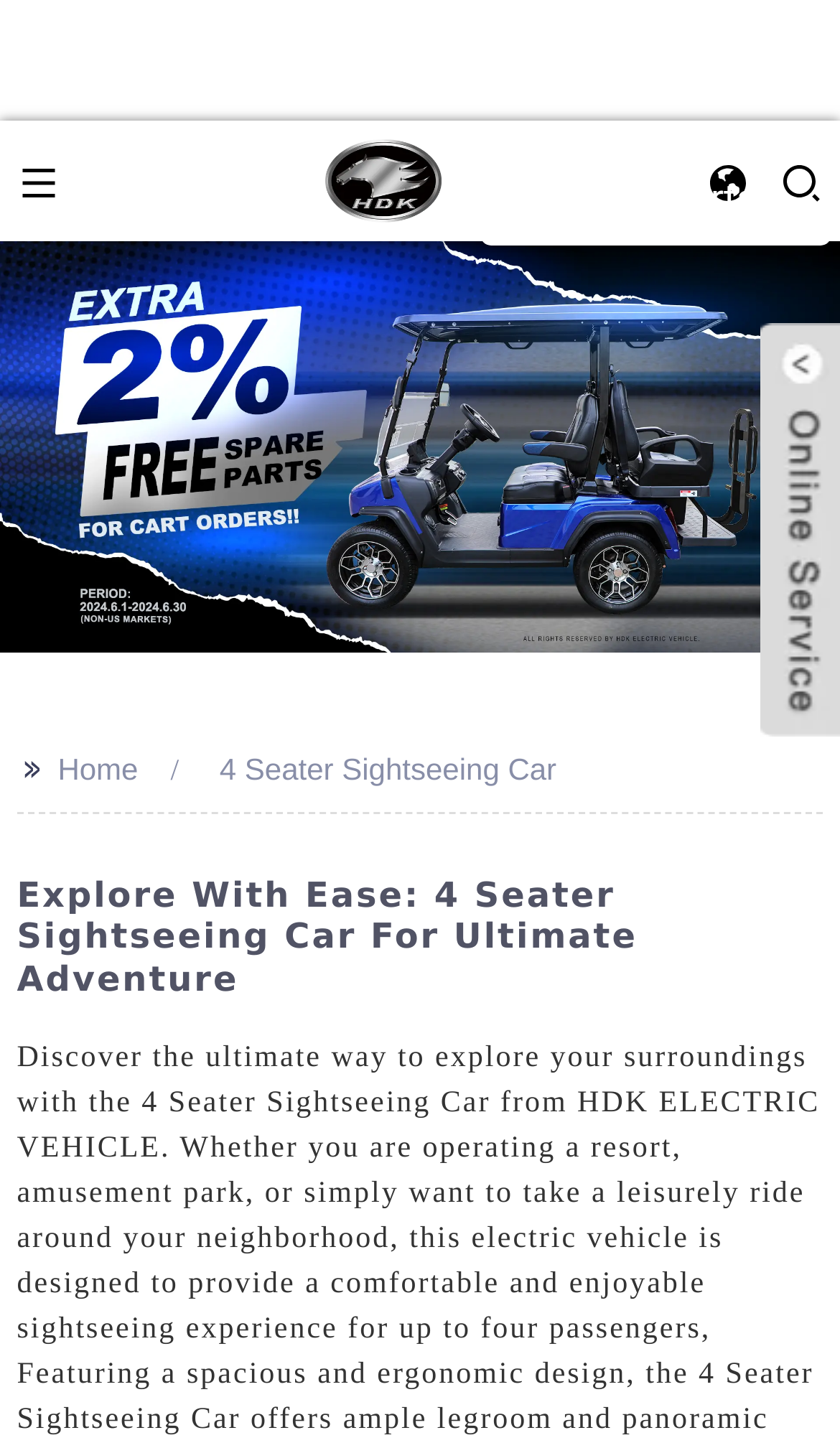Determine the bounding box coordinates of the UI element that matches the following description: "Dealer Portal". The coordinates should be four float numbers between 0 and 1 in the format [left, top, right, bottom].

[0.572, 0.104, 0.99, 0.171]